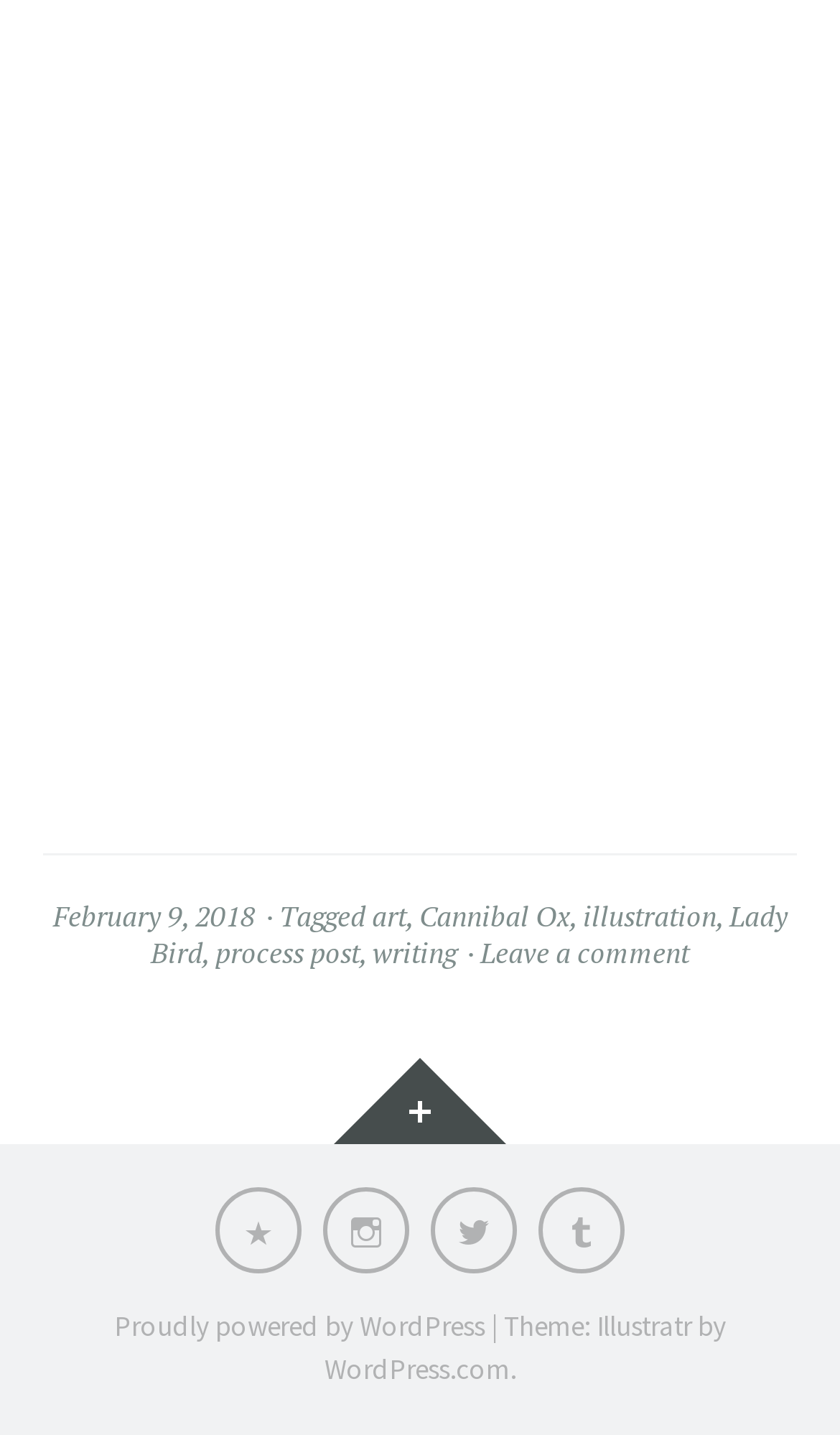Using the information from the screenshot, answer the following question thoroughly:
What is the date mentioned in the footer?

I found the date 'February 9, 2018' in the footer section of the webpage, which is located at the bottom of the page. It is a link element with a time element inside it, indicating that it is a date.